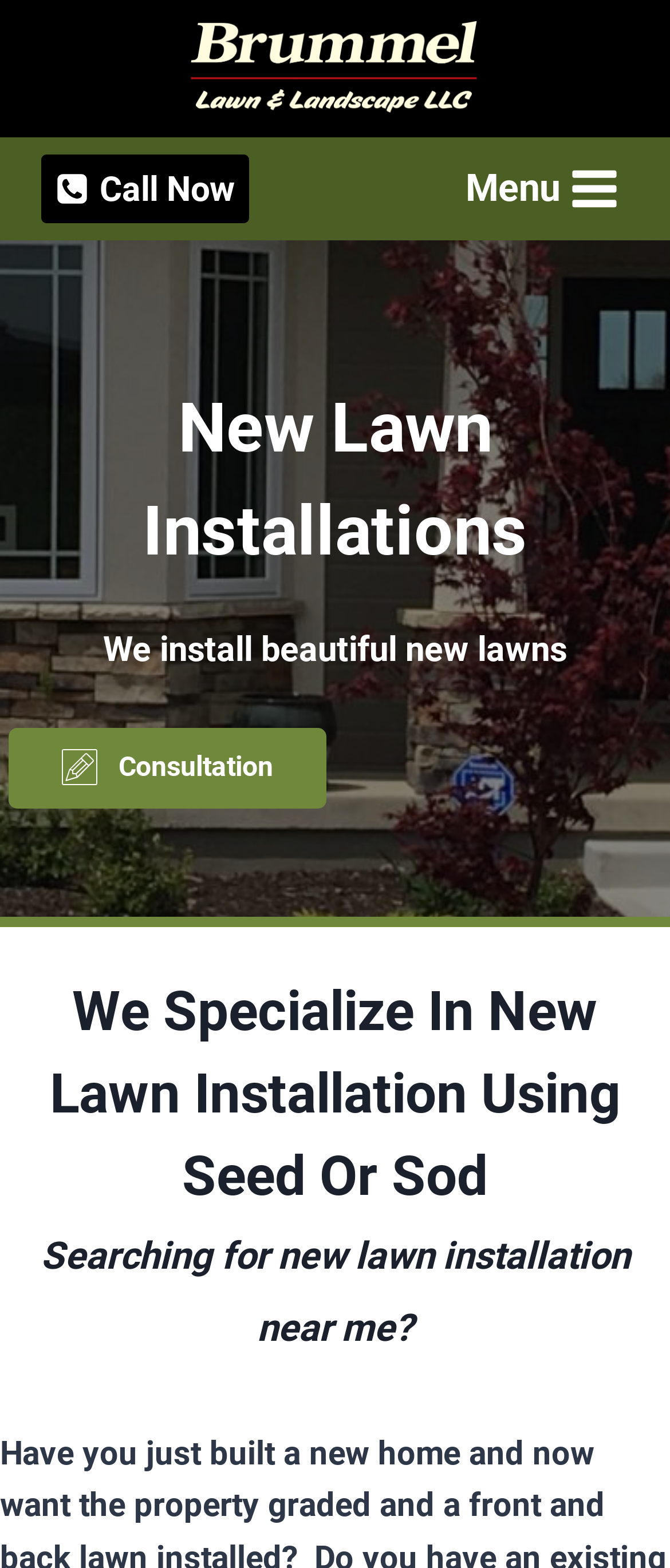Refer to the image and provide an in-depth answer to the question:
What is the next step after visiting the webpage?

I inferred the next step by looking at the button with the text 'Consultation'. This button is likely a call-to-action, encouraging users to take the next step and schedule a consultation with the company.